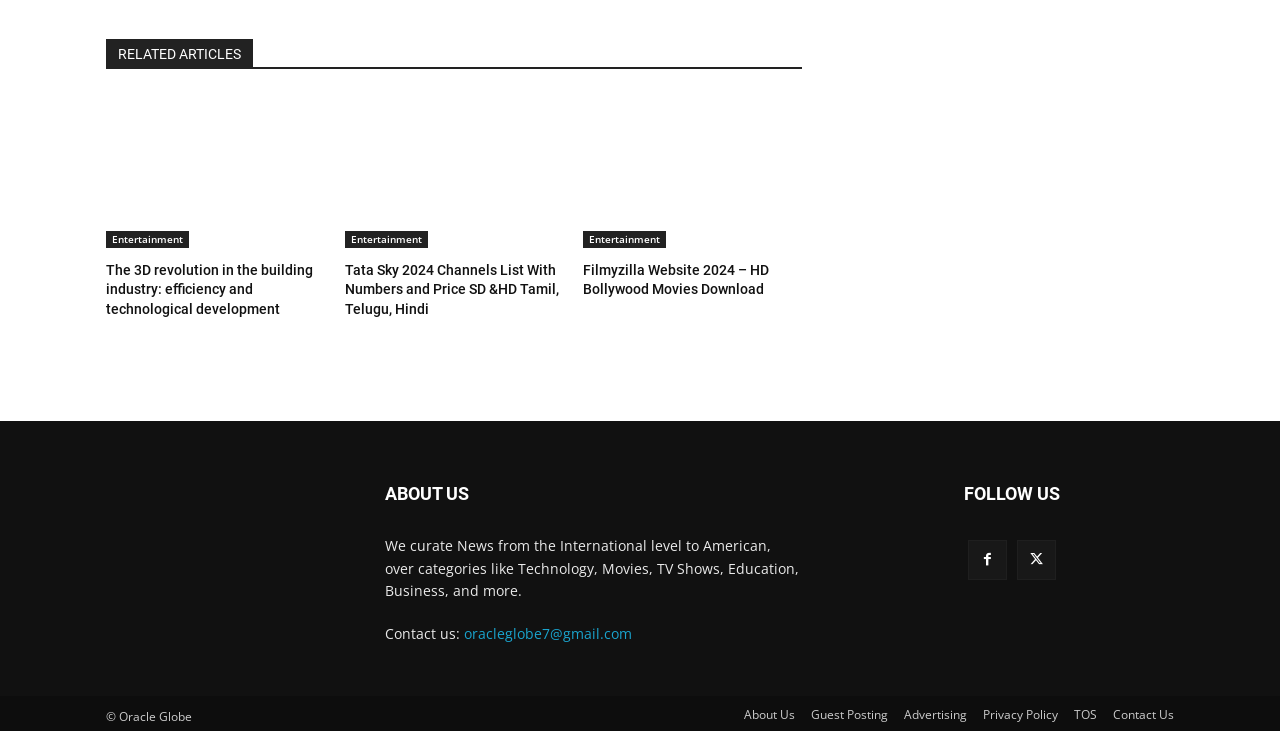Provide a thorough and detailed response to the question by examining the image: 
What is the name of the website?

The name of the website can be found in the link 'Oracle Globe' at the top of the page, which is also accompanied by an image of a globe.